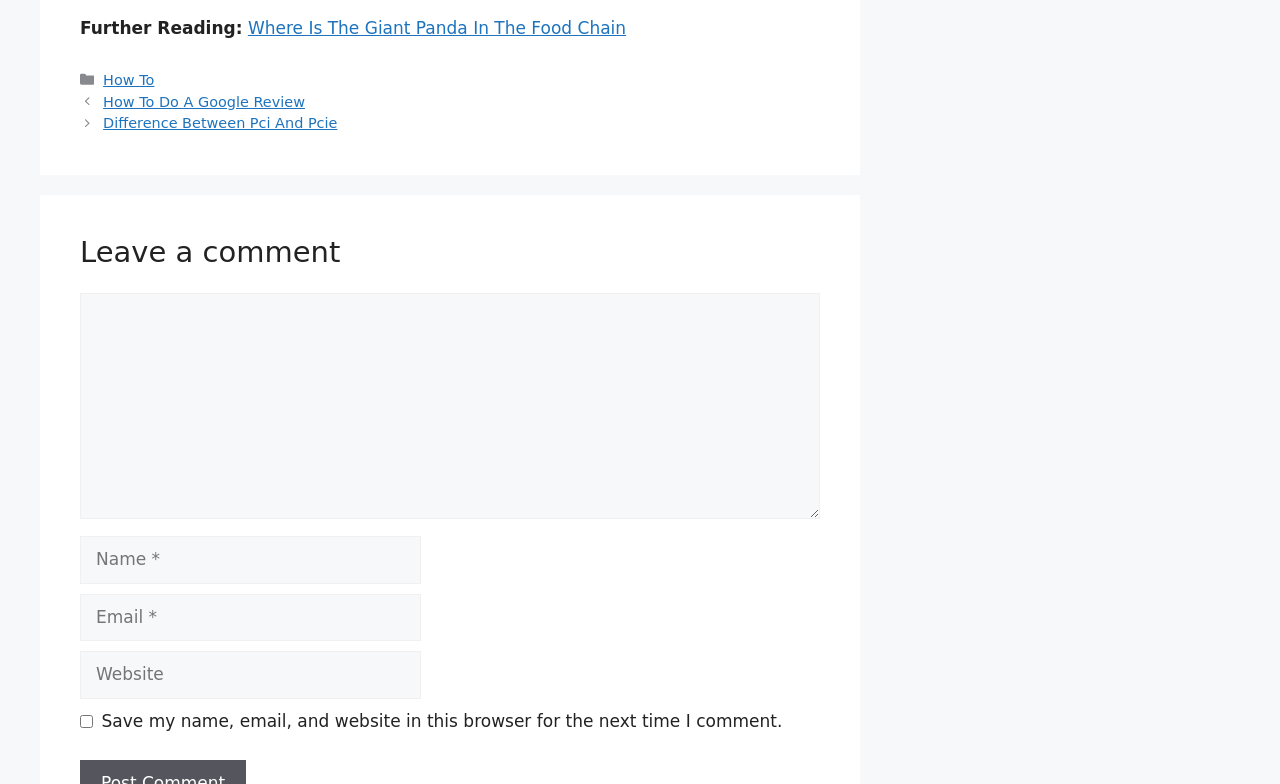What is the label of the first link in the 'Further Reading' section?
Look at the image and respond with a single word or a short phrase.

Where Is The Giant Panda In The Food Chain